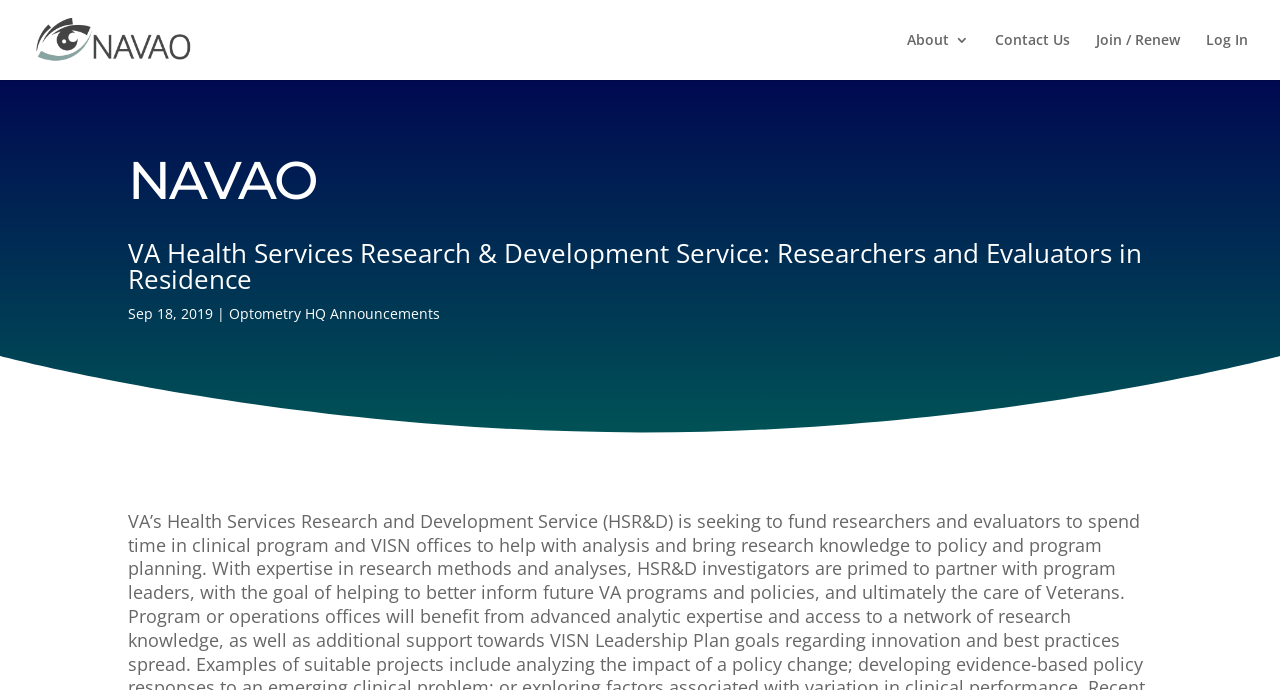Detail the features and information presented on the webpage.

The webpage is about the VA Health Services Research & Development Service, specifically focusing on Researchers and Evaluators in Residence, and is affiliated with NAVAO. 

At the top left corner, there is a small image and a link with the text "NAVAO". 

On the top right side, there are four links: "About 3", "Contact Us", "Join / Renew", and "Log In", arranged horizontally from left to right.

Below the top section, there are two headings. The first heading is "NAVAO", and the second heading is the title of the webpage, "VA Health Services Research & Development Service: Researchers and Evaluators in Residence". 

Under the headings, there is a section with a date "Sep 18, 2019", followed by a vertical bar, and then a link to "Optometry HQ Announcements".